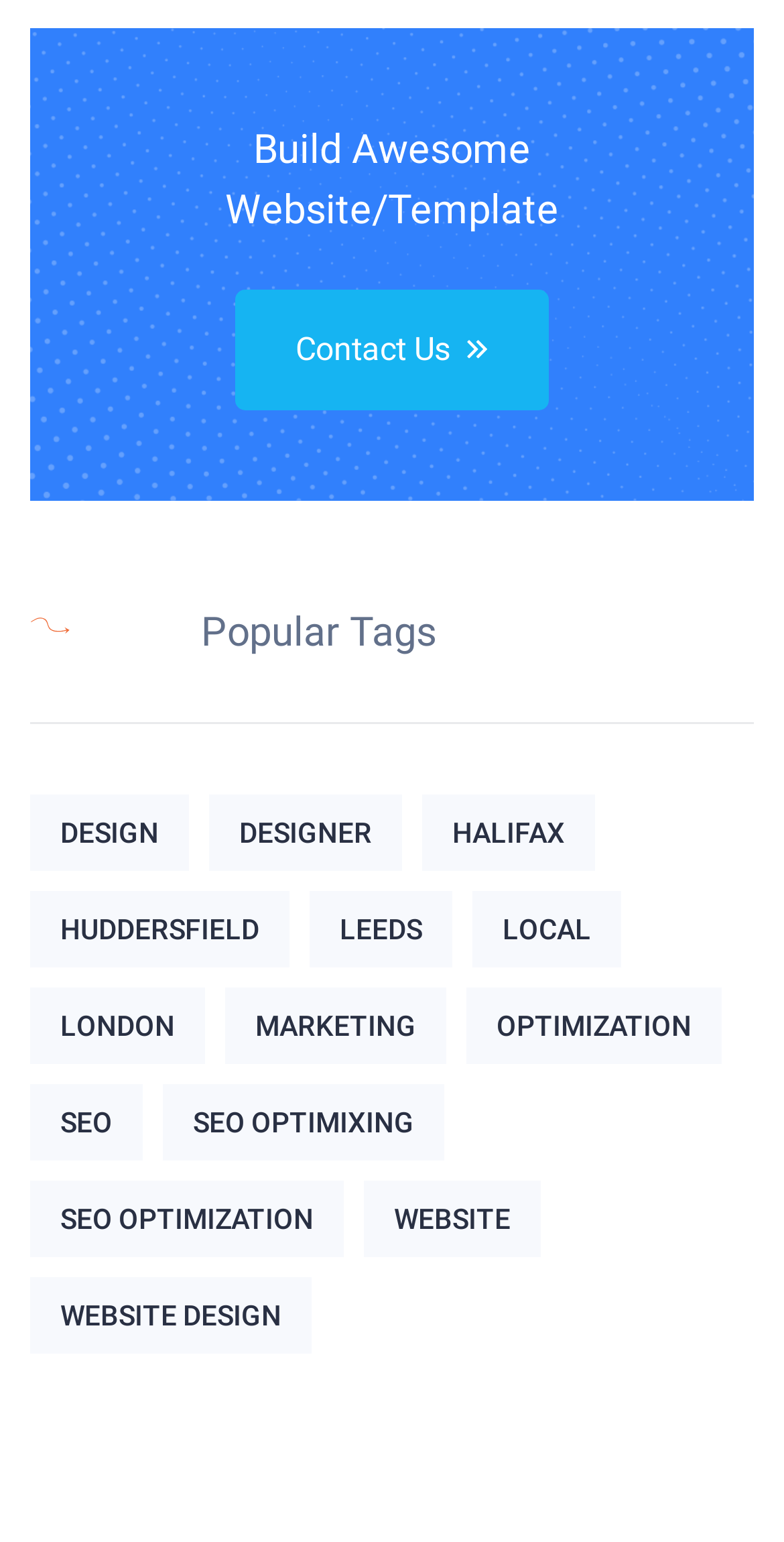Refer to the image and answer the question with as much detail as possible: What is the main topic of the webpage?

The main topic of the webpage can be inferred from the heading 'Build Awesome Website/Template' and the various links related to website design, optimization, and marketing.